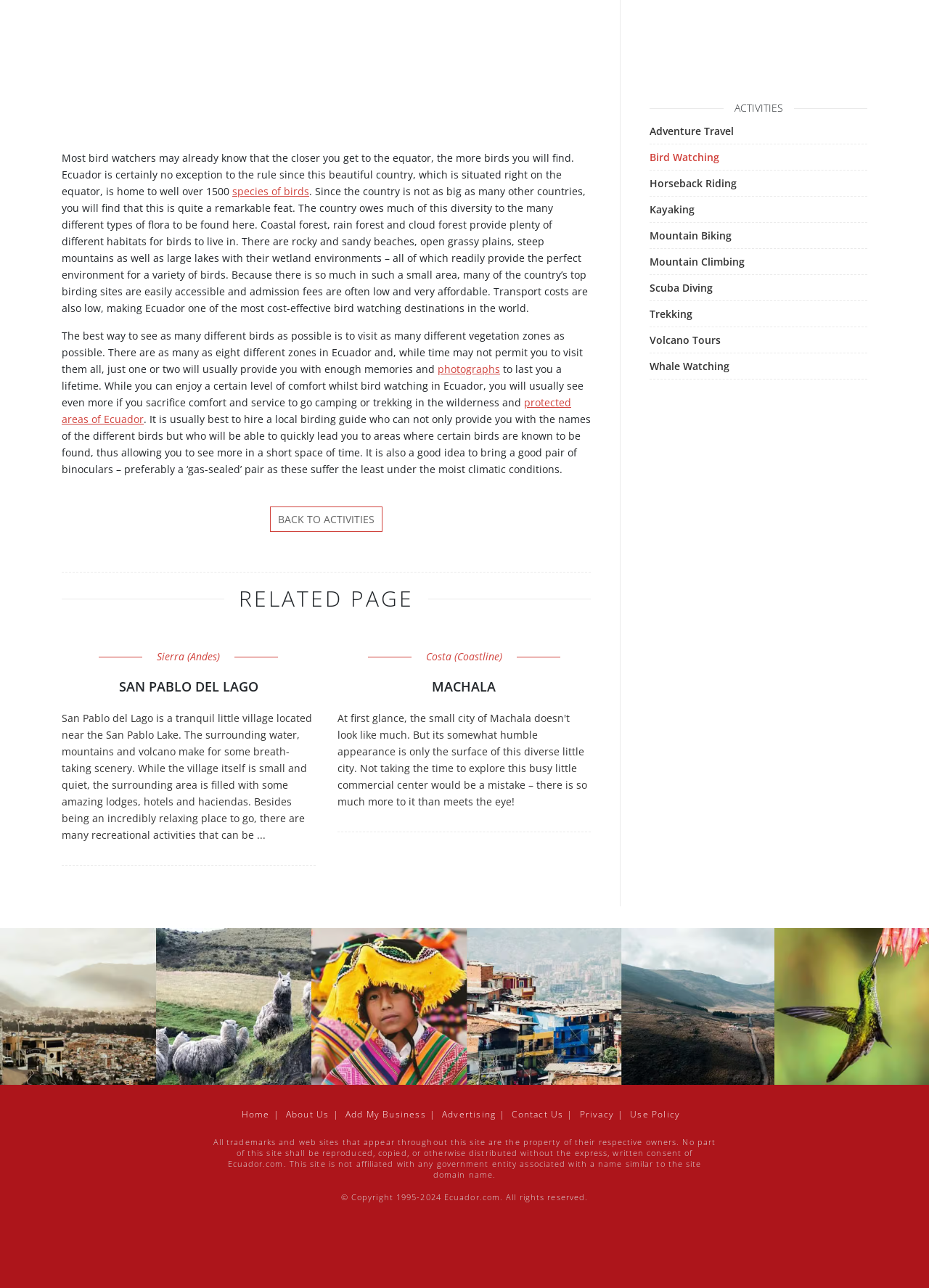Calculate the bounding box coordinates for the UI element based on the following description: "Adventure Travel". Ensure the coordinates are four float numbers between 0 and 1, i.e., [left, top, right, bottom].

[0.699, 0.096, 0.79, 0.107]